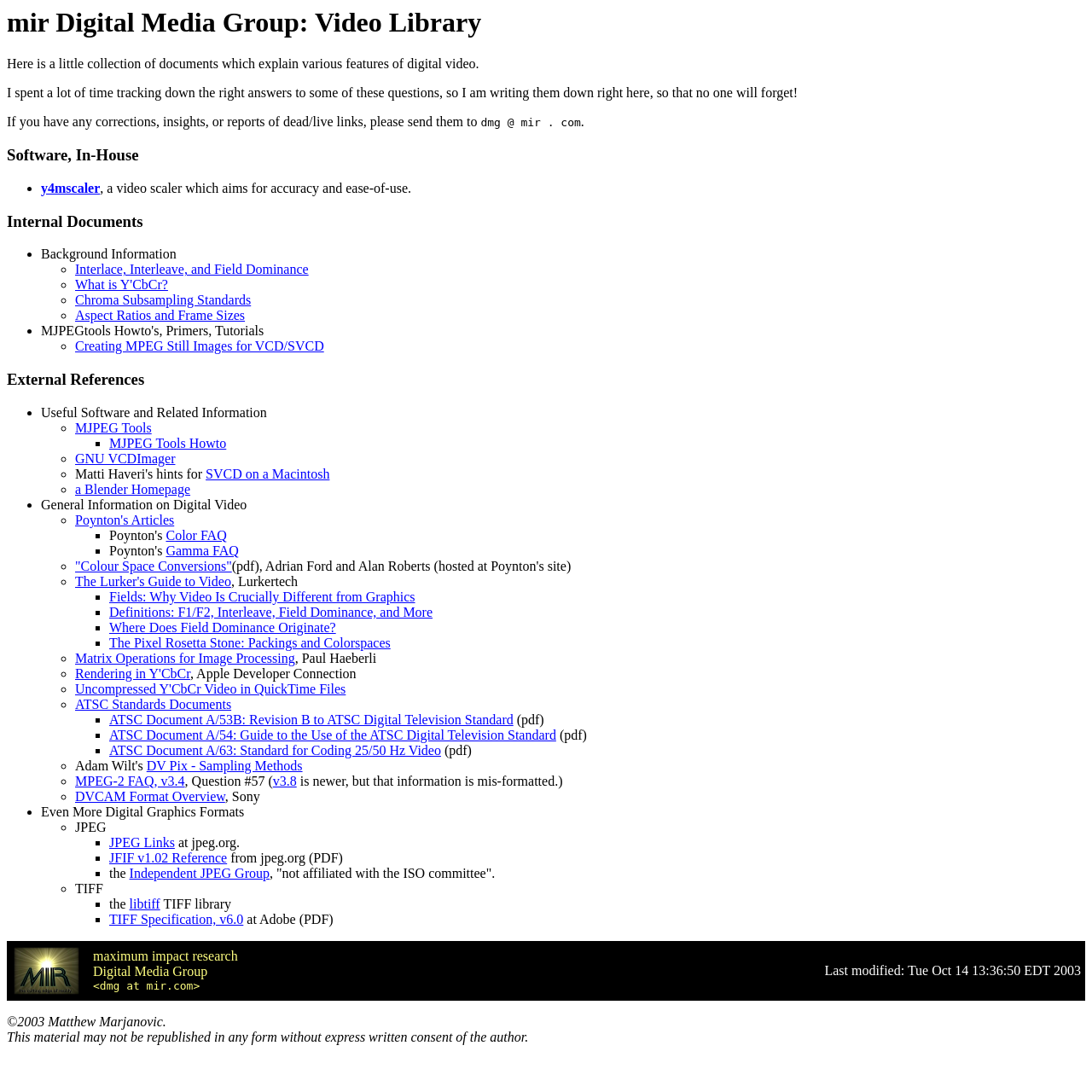Identify the bounding box coordinates for the element that needs to be clicked to fulfill this instruction: "Visit 'Interlace, Interleave, and Field Dominance'". Provide the coordinates in the format of four float numbers between 0 and 1: [left, top, right, bottom].

[0.069, 0.24, 0.283, 0.253]